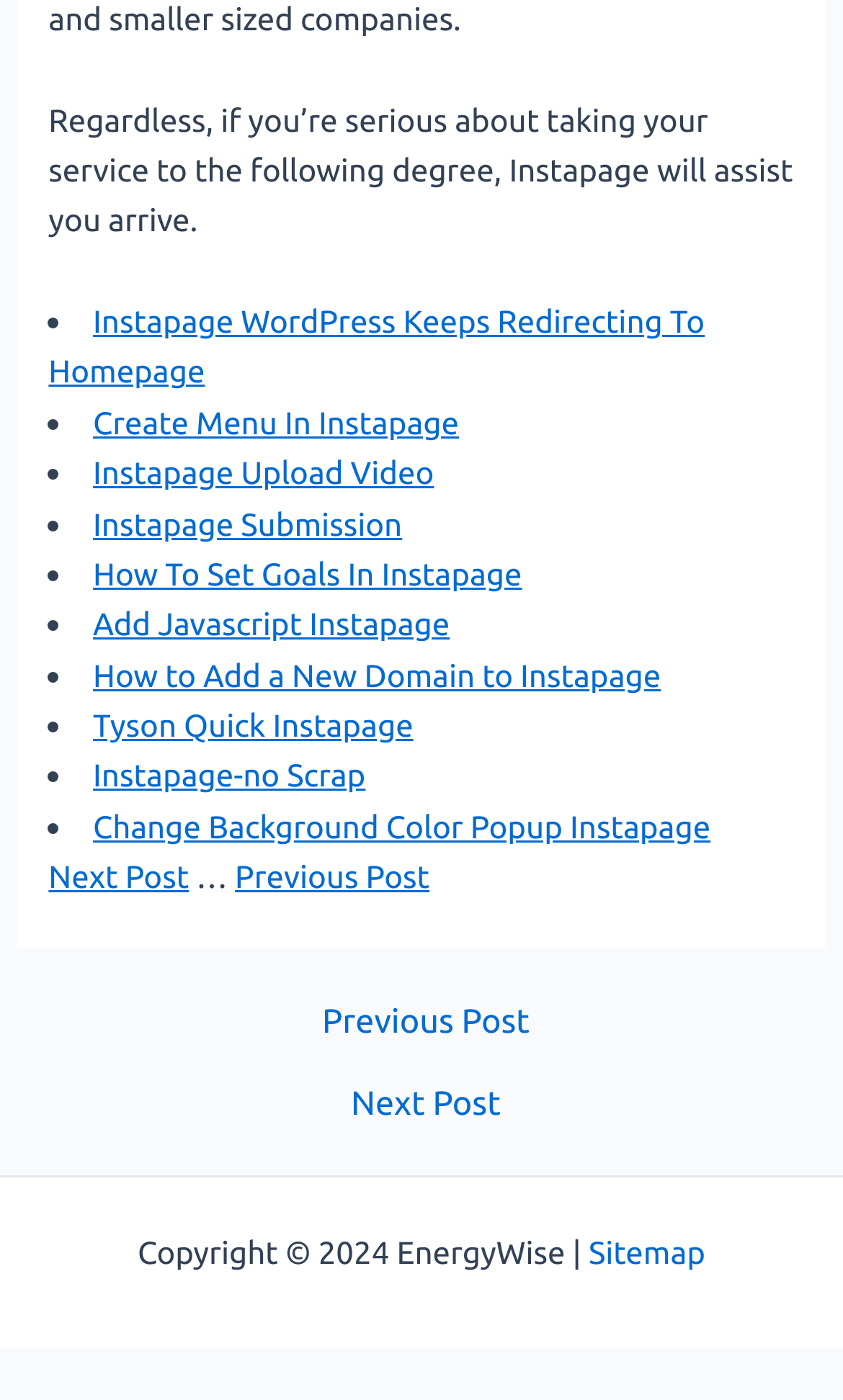What is the copyright year of the webpage?
Look at the image and answer the question using a single word or phrase.

2024